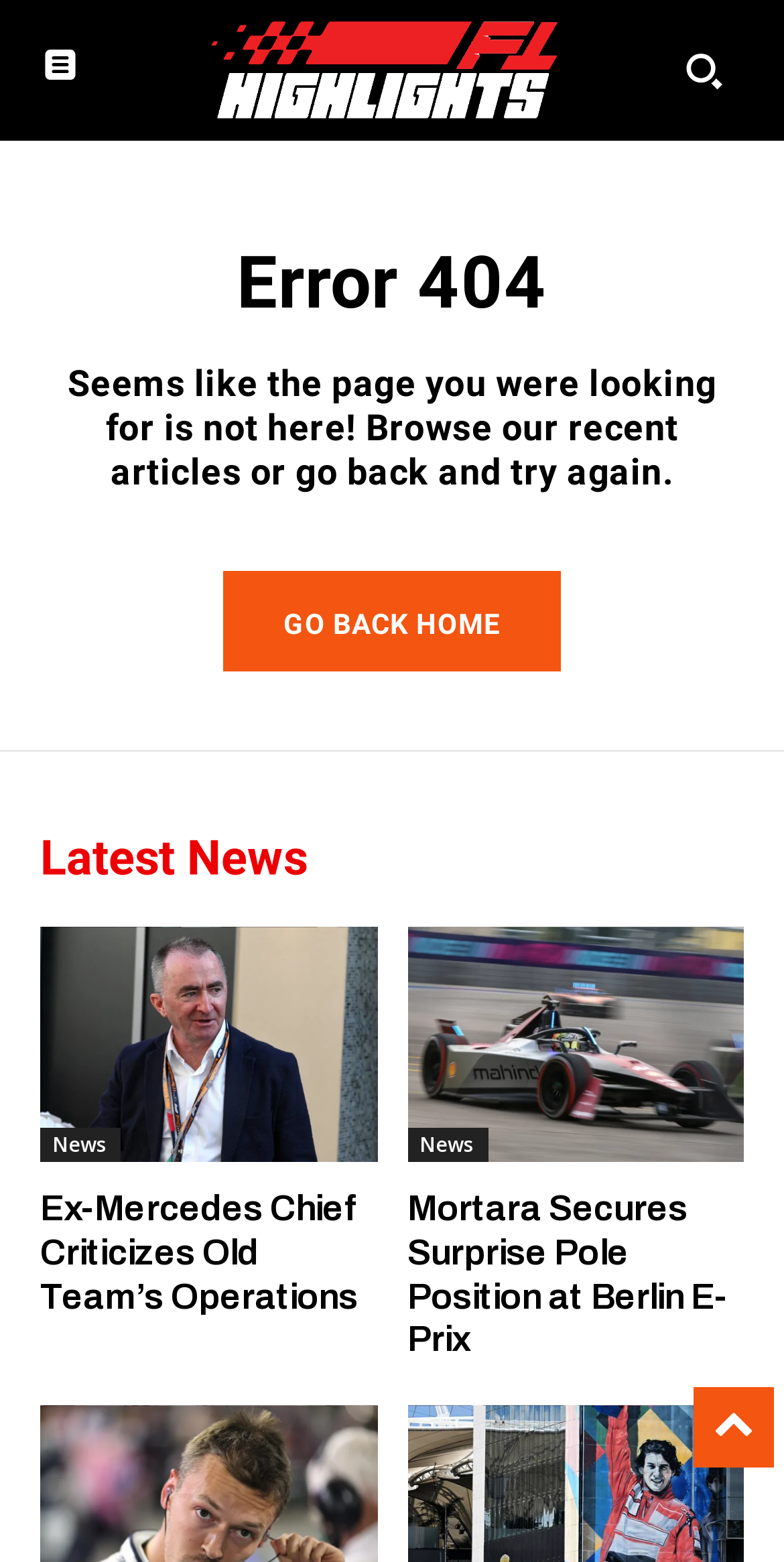Determine the bounding box coordinates for the HTML element mentioned in the following description: "News". The coordinates should be a list of four floats ranging from 0 to 1, represented as [left, top, right, bottom].

[0.519, 0.723, 0.622, 0.744]